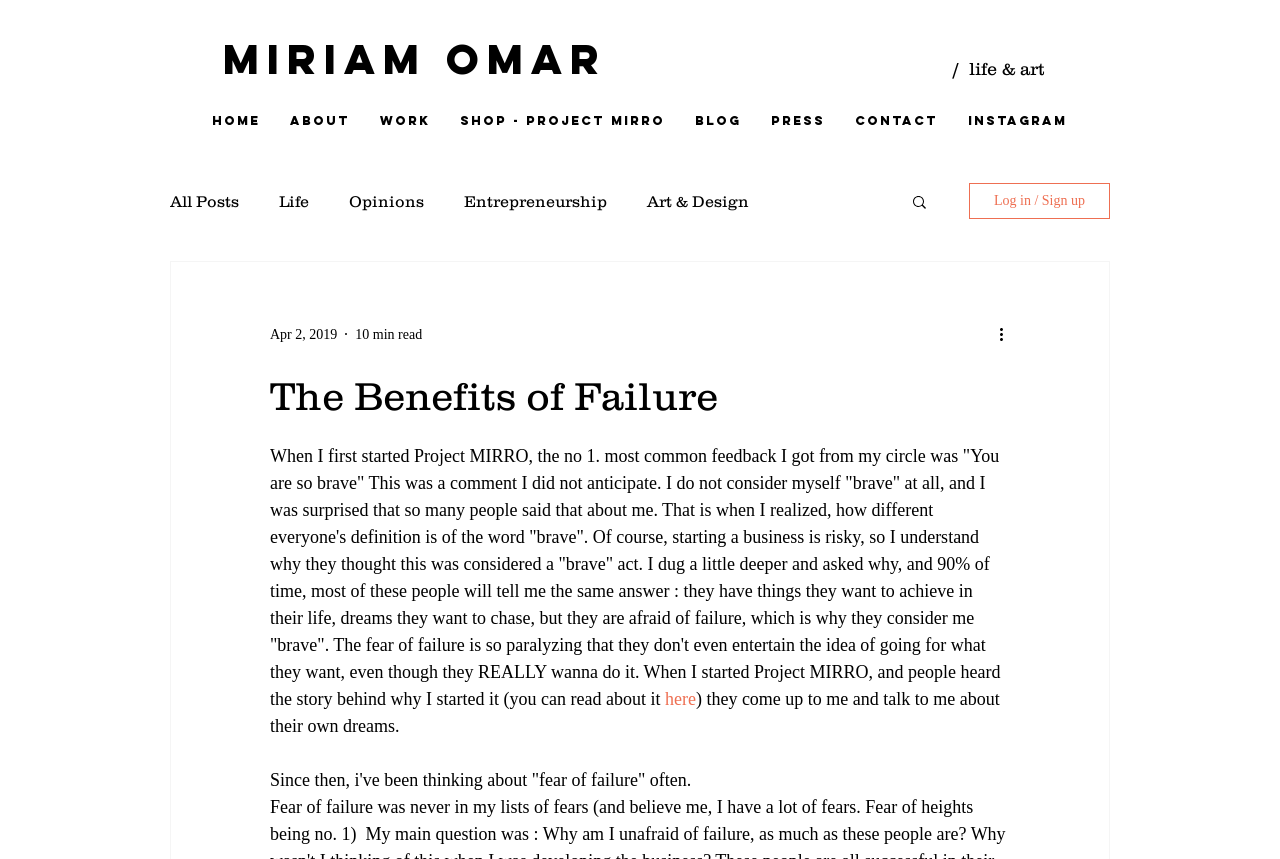Provide a short, one-word or phrase answer to the question below:
What is the author's name?

MIRIAM OMAR